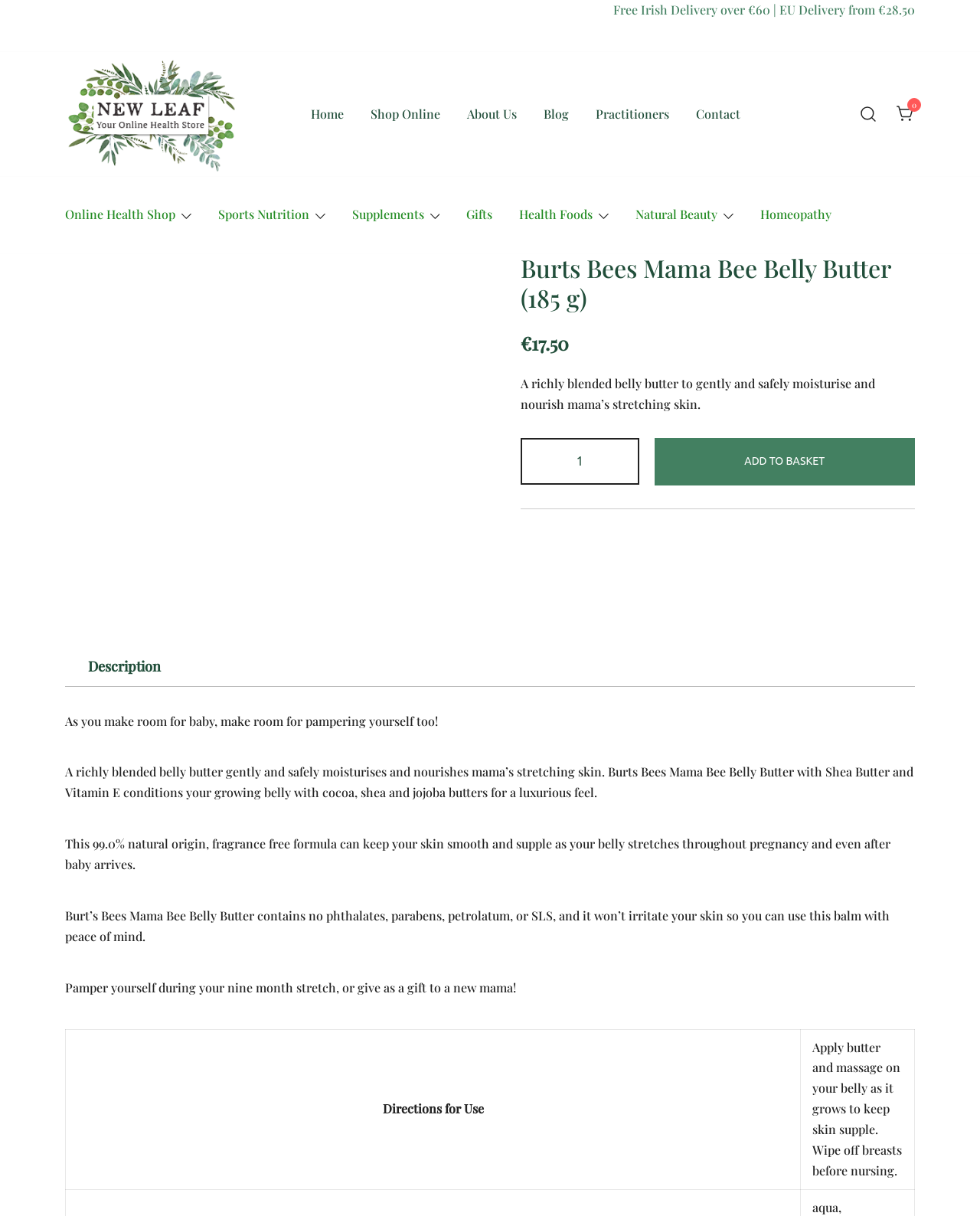Please mark the bounding box coordinates of the area that should be clicked to carry out the instruction: "Select 'Online Health Shop'".

[0.066, 0.162, 0.179, 0.192]